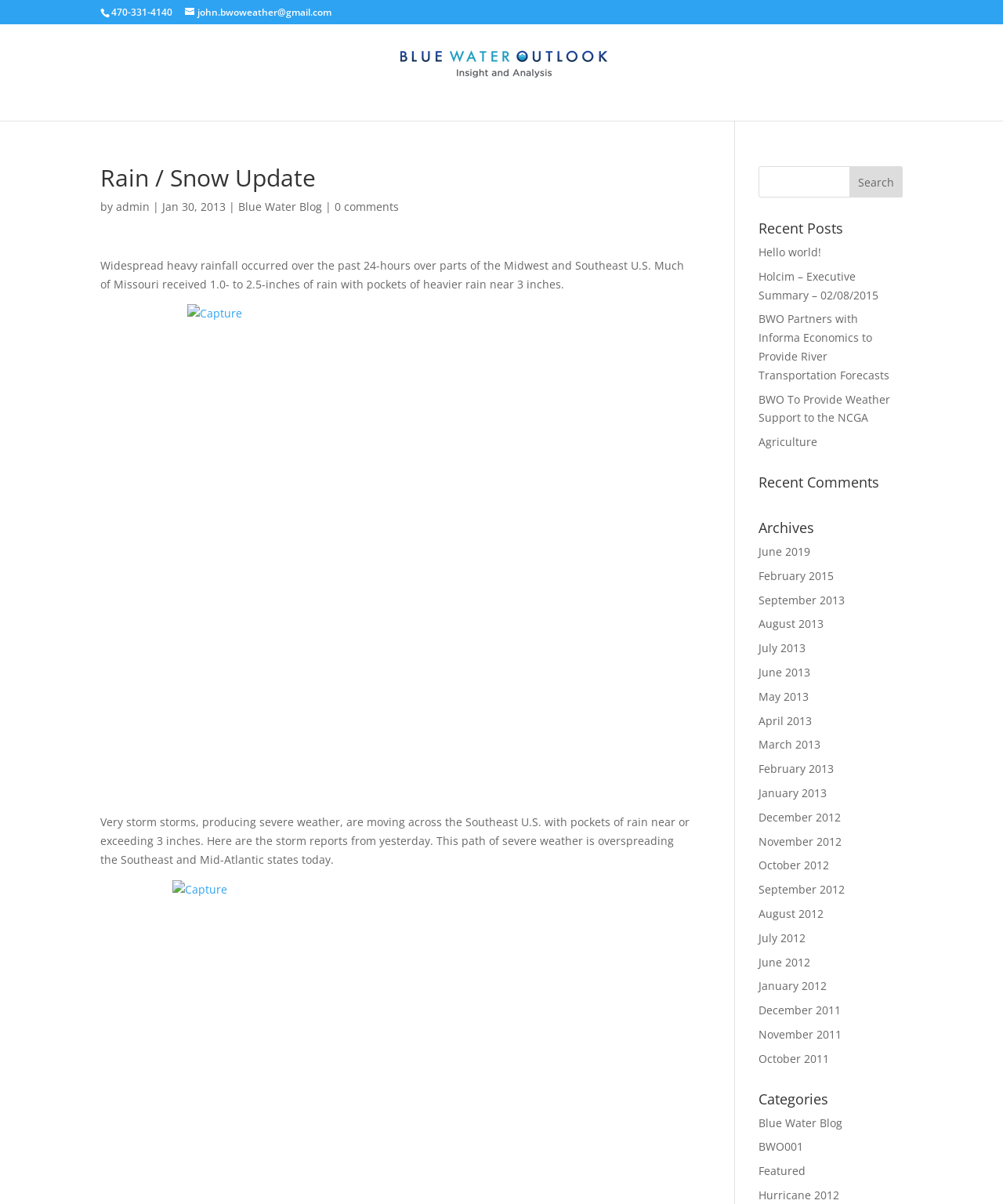Please specify the bounding box coordinates of the clickable region to carry out the following instruction: "visit Blue Water Outlook". The coordinates should be four float numbers between 0 and 1, in the format [left, top, right, bottom].

[0.384, 0.045, 0.619, 0.058]